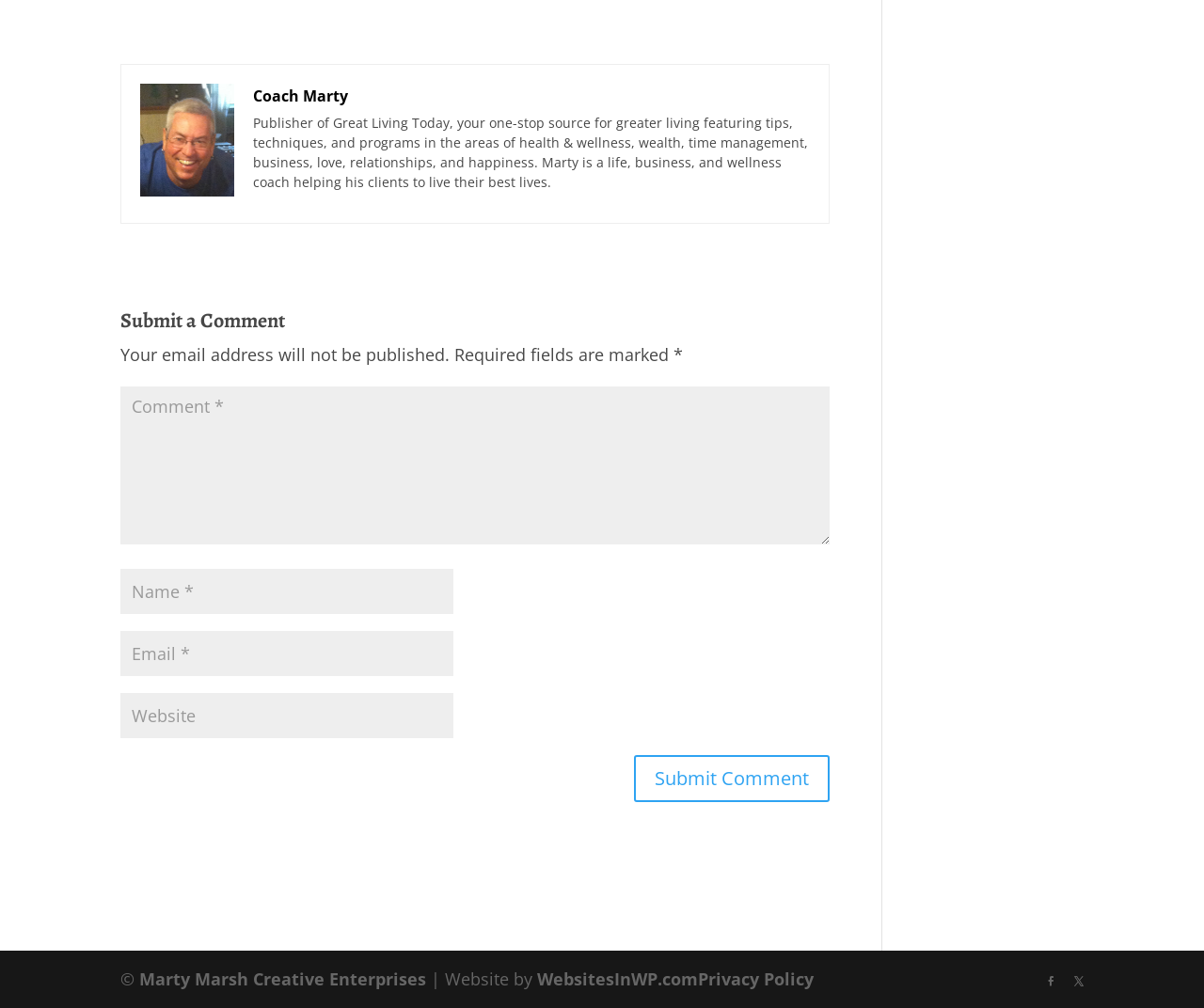Given the element description "name="submit" value="Submit Comment"" in the screenshot, predict the bounding box coordinates of that UI element.

[0.527, 0.749, 0.689, 0.796]